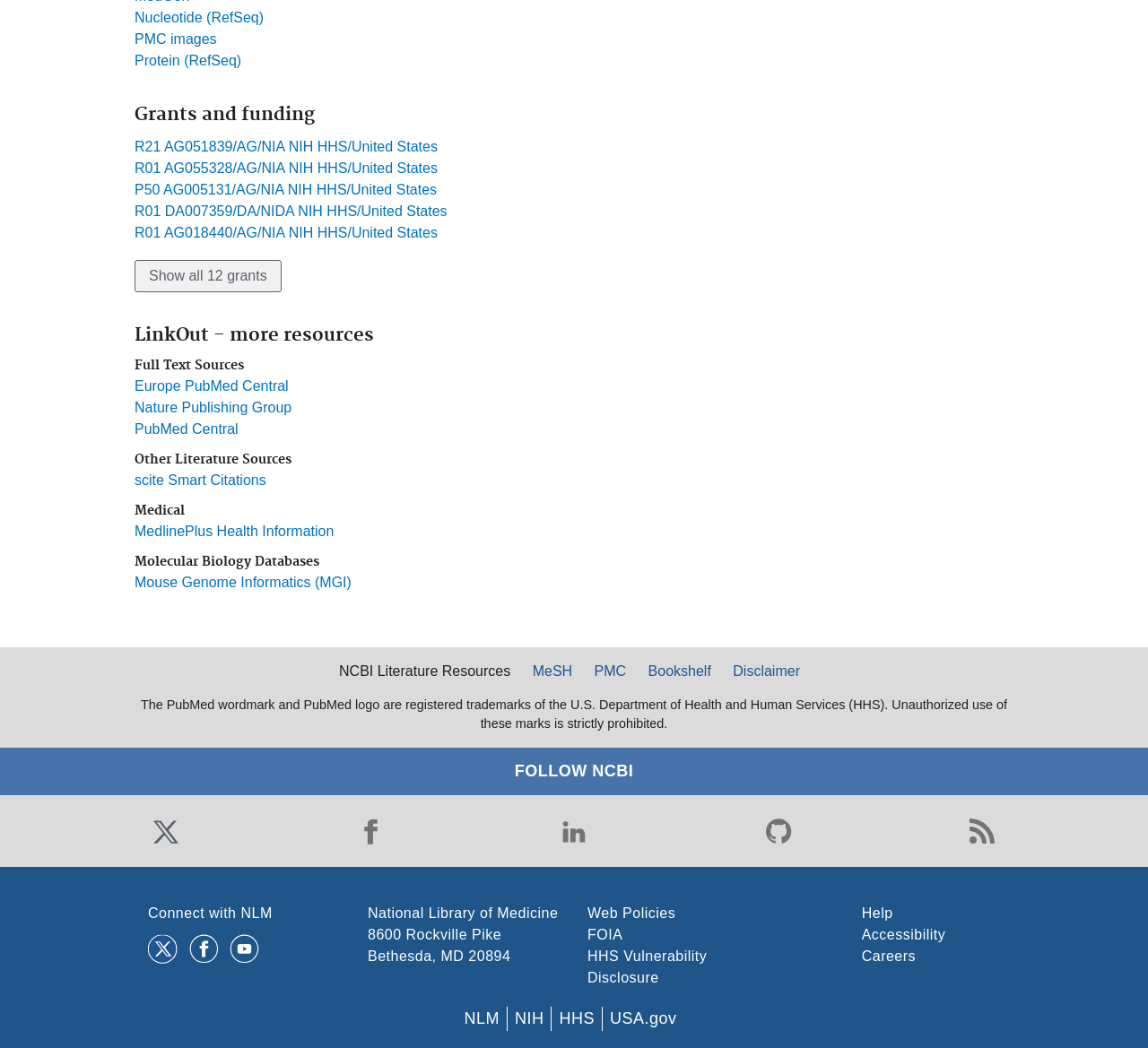Please find the bounding box coordinates of the element that you should click to achieve the following instruction: "Click on the 'Nucleotide (RefSeq)' link". The coordinates should be presented as four float numbers between 0 and 1: [left, top, right, bottom].

[0.117, 0.01, 0.23, 0.024]